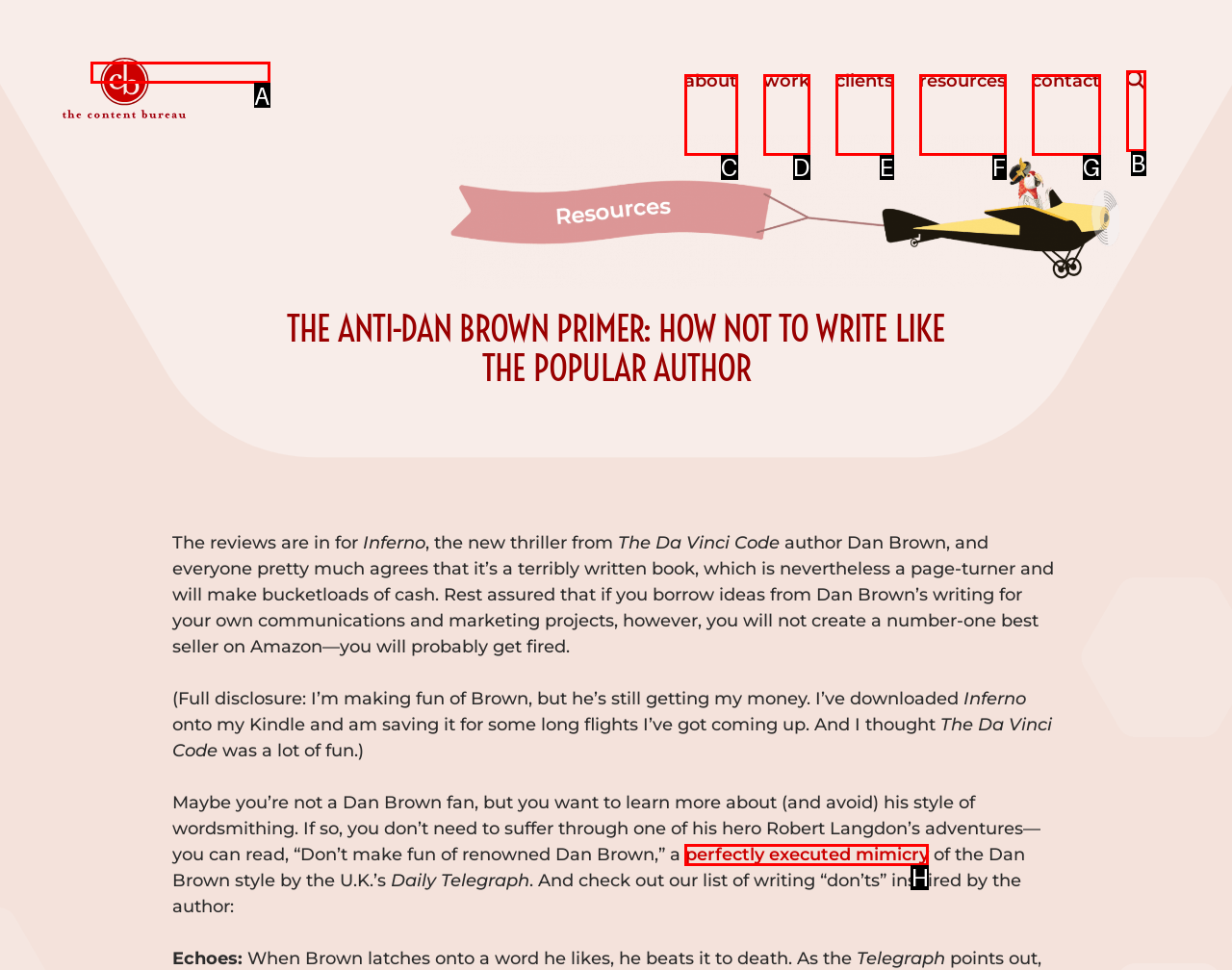Identify the letter of the UI element you should interact with to perform the task: visit The Content Bureau website
Reply with the appropriate letter of the option.

A